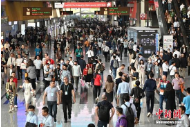Give an in-depth description of what is happening in the image.

The image captures a bustling scene at the Canton Fair, showcasing a large crowd of visitors navigating the spacious exhibition hall. The vibrant atmosphere is highlighted by attendees dressed in various styles, indicative of diverse backgrounds and interests. Bright signage in the background suggests an array of booths and exhibits, further emphasizing the event's significance as a major trade and commerce gathering. This lively depiction reflects the spirit of international business and cultural exchange, typical of the largest-ever Canton Fair, which has drawn millions of visitors eager to engage with numerous industries and innovations.